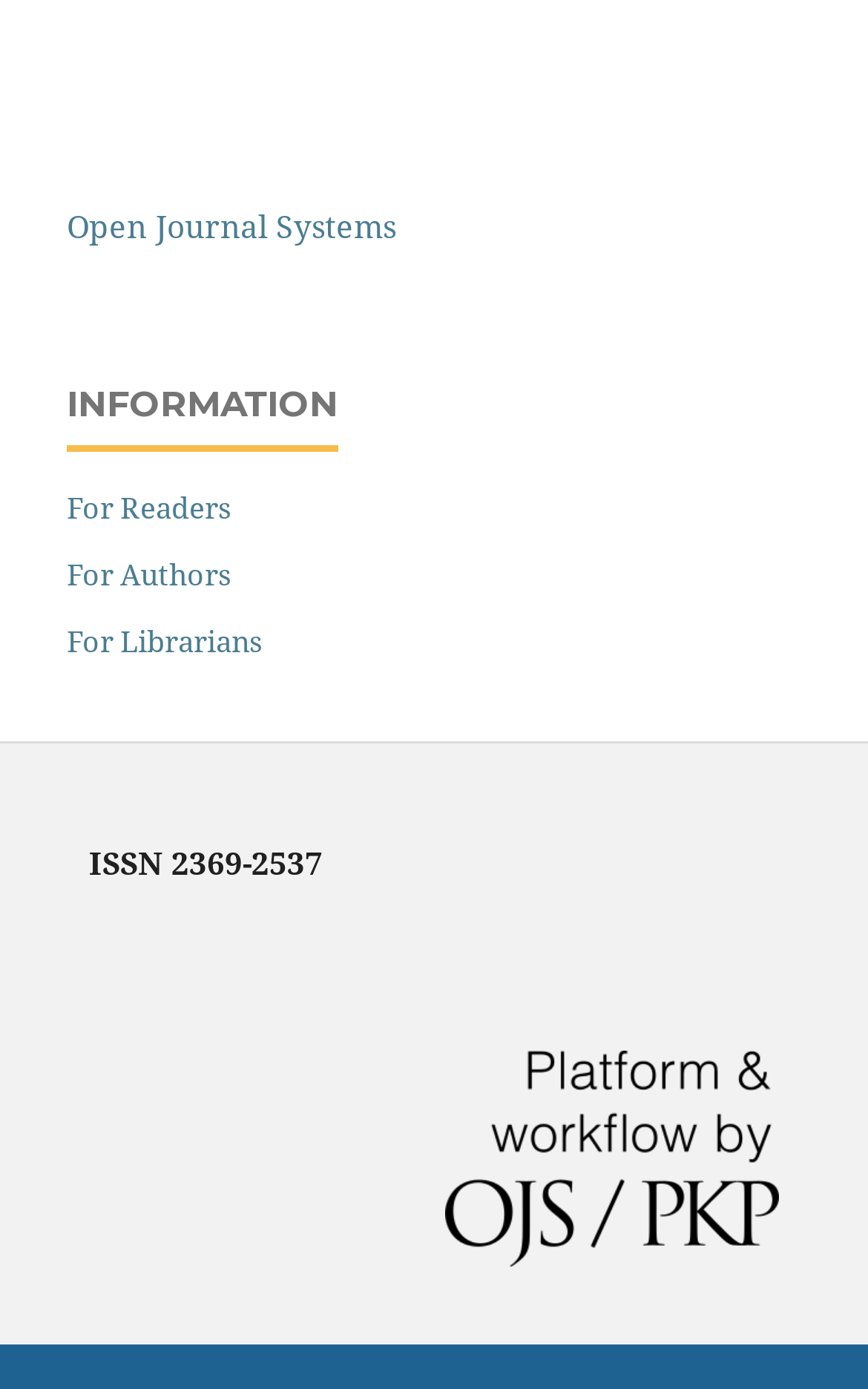Given the content of the image, can you provide a detailed answer to the question?
What is the purpose of the link 'For Authors'?

The link 'For Authors' is located in the sidebar section of the webpage, and it is likely to provide information and resources for authors who want to submit their work to the journal.